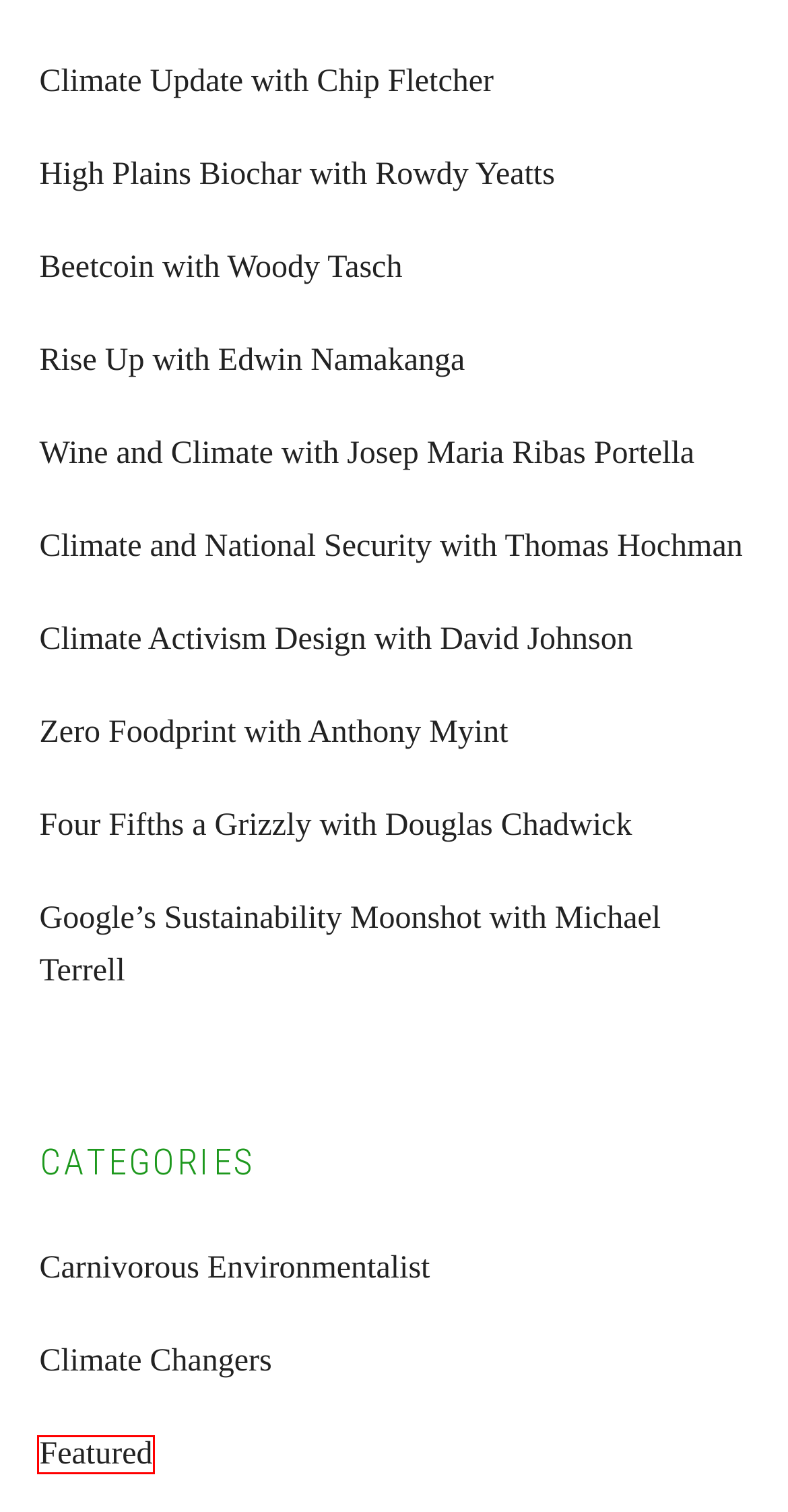Take a look at the provided webpage screenshot featuring a red bounding box around an element. Select the most appropriate webpage description for the page that loads after clicking on the element inside the red bounding box. Here are the candidates:
A. Climate Changers (Podcast) | hosted by Ryan Flahive
B. Blog - Page 8 of 8 - Ryan Flahive
C. Projects - Ryan Flahive
D. The Value Proposition Lab Archives - Ryan Flahive
E. Featured Archives - Ryan Flahive
F. Ryan Flahive | Entrepreneur, Podcaster, and Climate Activist
G. Climate Activism Design with David Johnson - Ryan Flahive
H. Carnivorous Environmentalist | Ryan Flahive

E